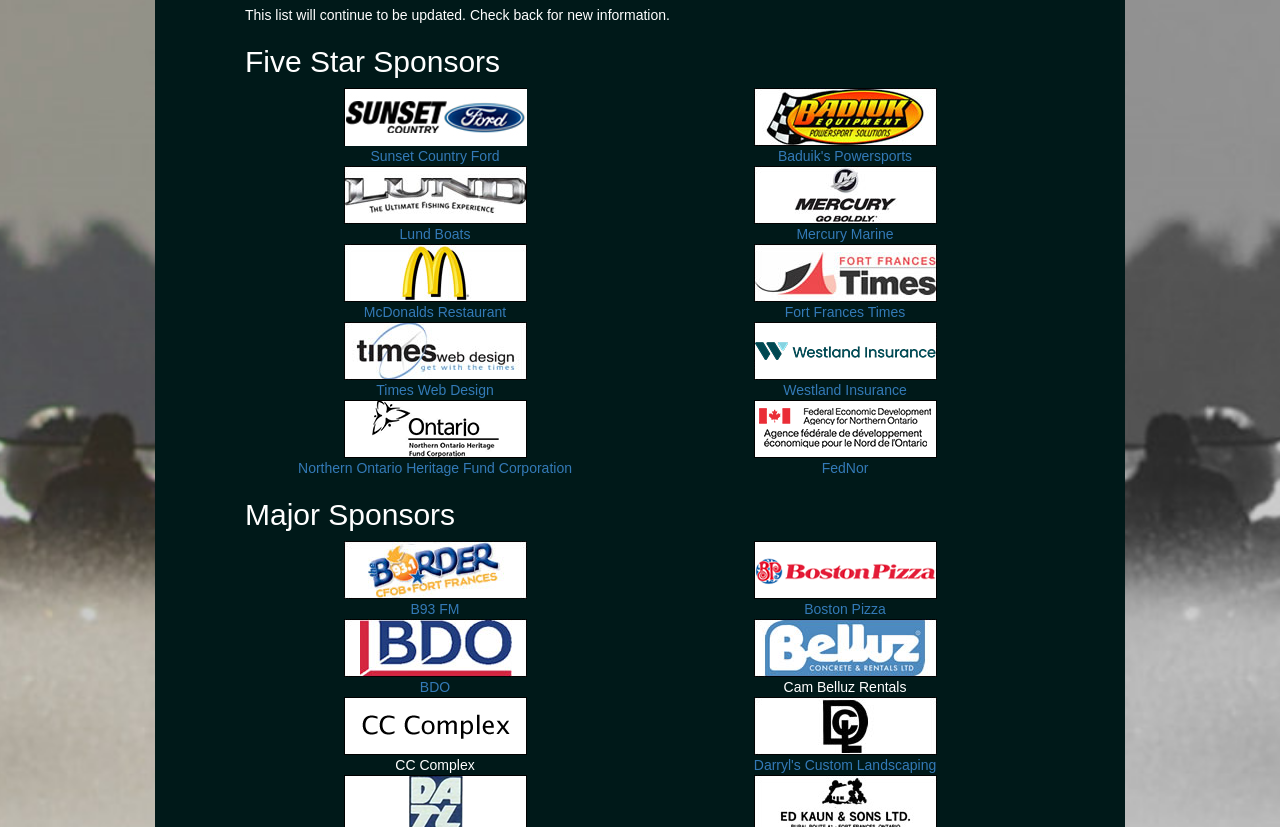Bounding box coordinates must be specified in the format (top-left x, top-left y, bottom-right x, bottom-right y). All values should be floating point numbers between 0 and 1. What are the bounding box coordinates of the UI element described as: Mercury Marine

[0.589, 0.224, 0.732, 0.292]